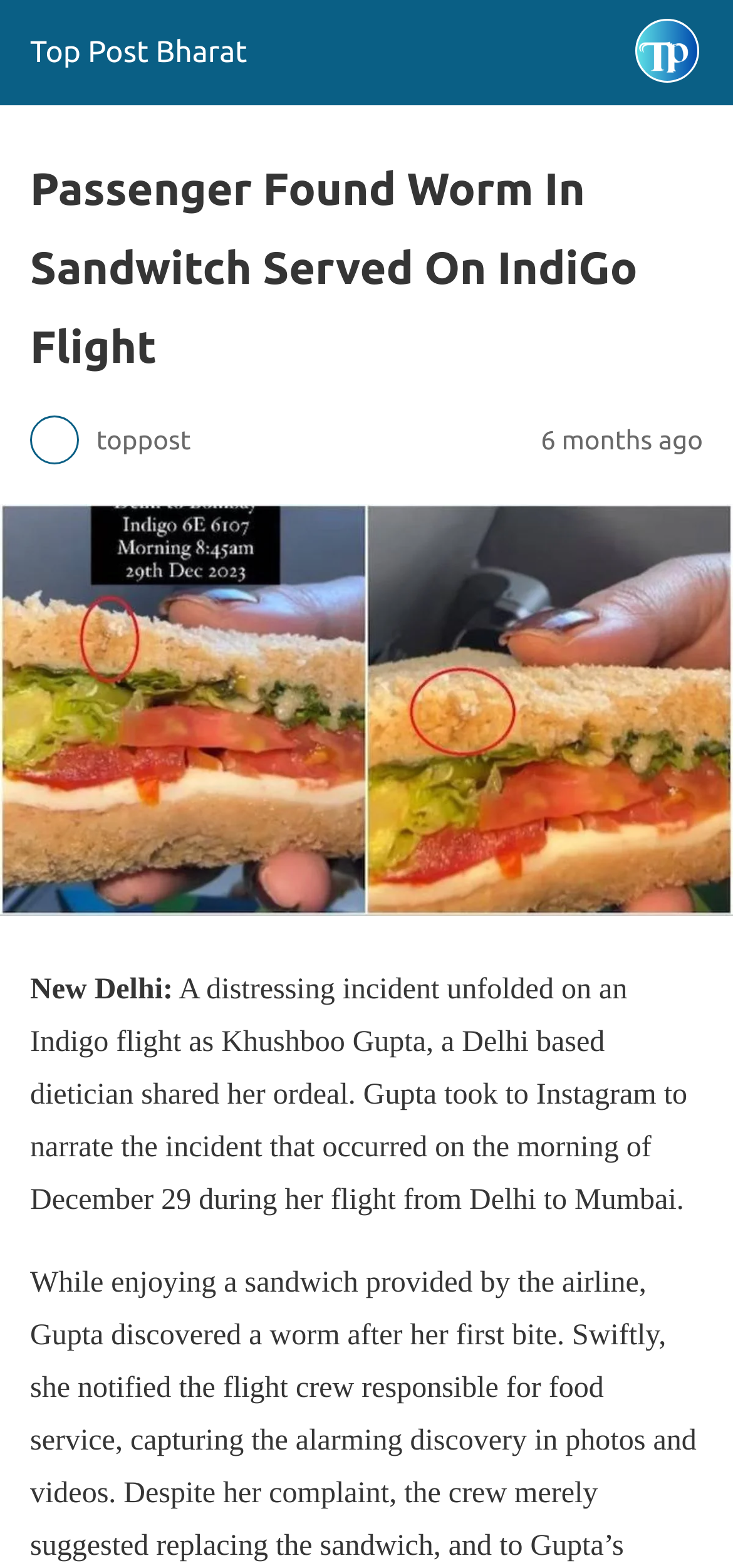What social media platform did Khushboo Gupta use to share her ordeal?
Based on the visual information, provide a detailed and comprehensive answer.

I found the answer by reading the StaticText element, which mentions 'Gupta took to Instagram to narrate the incident'.